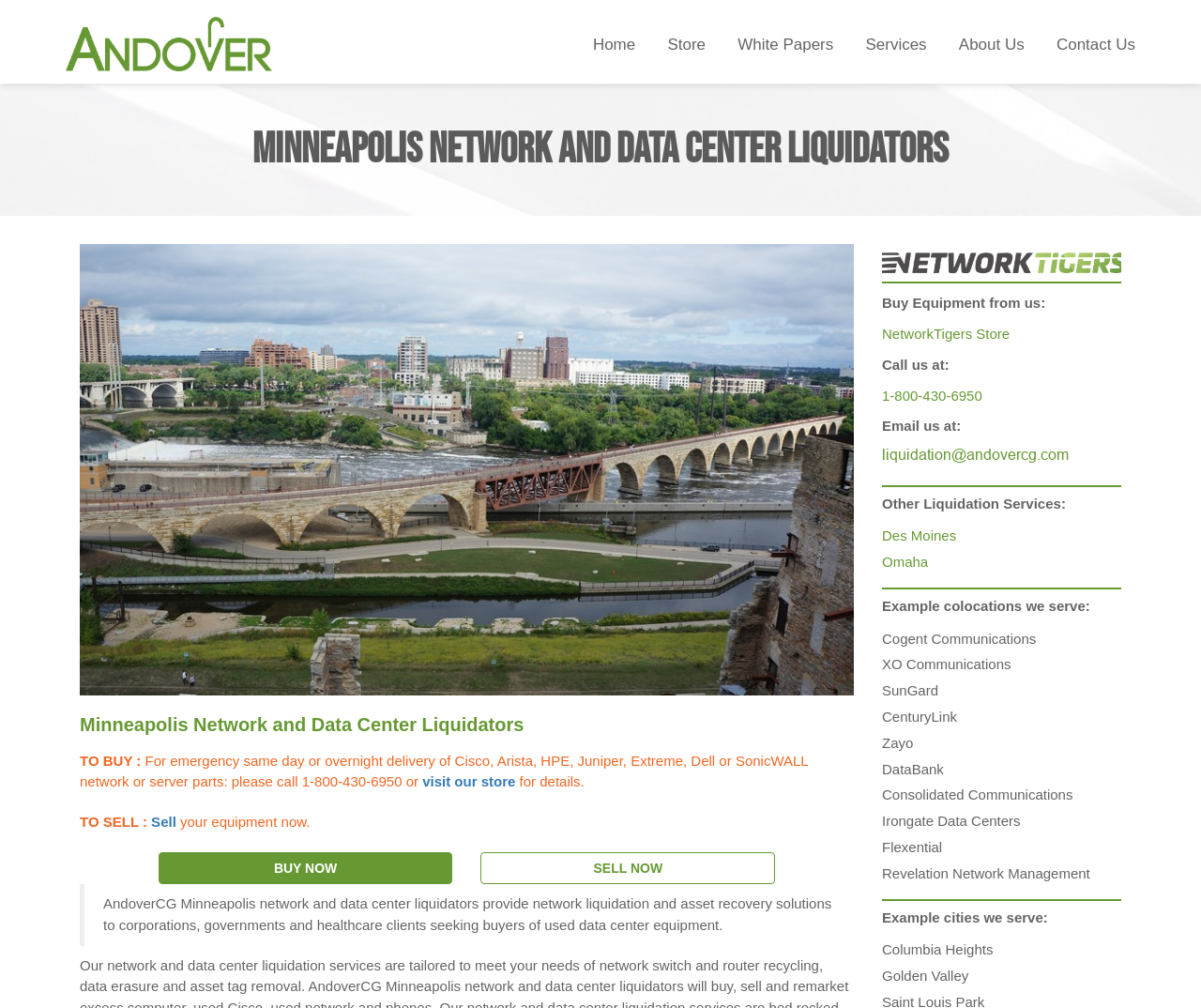Find the bounding box coordinates for the area you need to click to carry out the instruction: "Sell your equipment now". The coordinates should be four float numbers between 0 and 1, indicated as [left, top, right, bottom].

[0.123, 0.807, 0.147, 0.823]